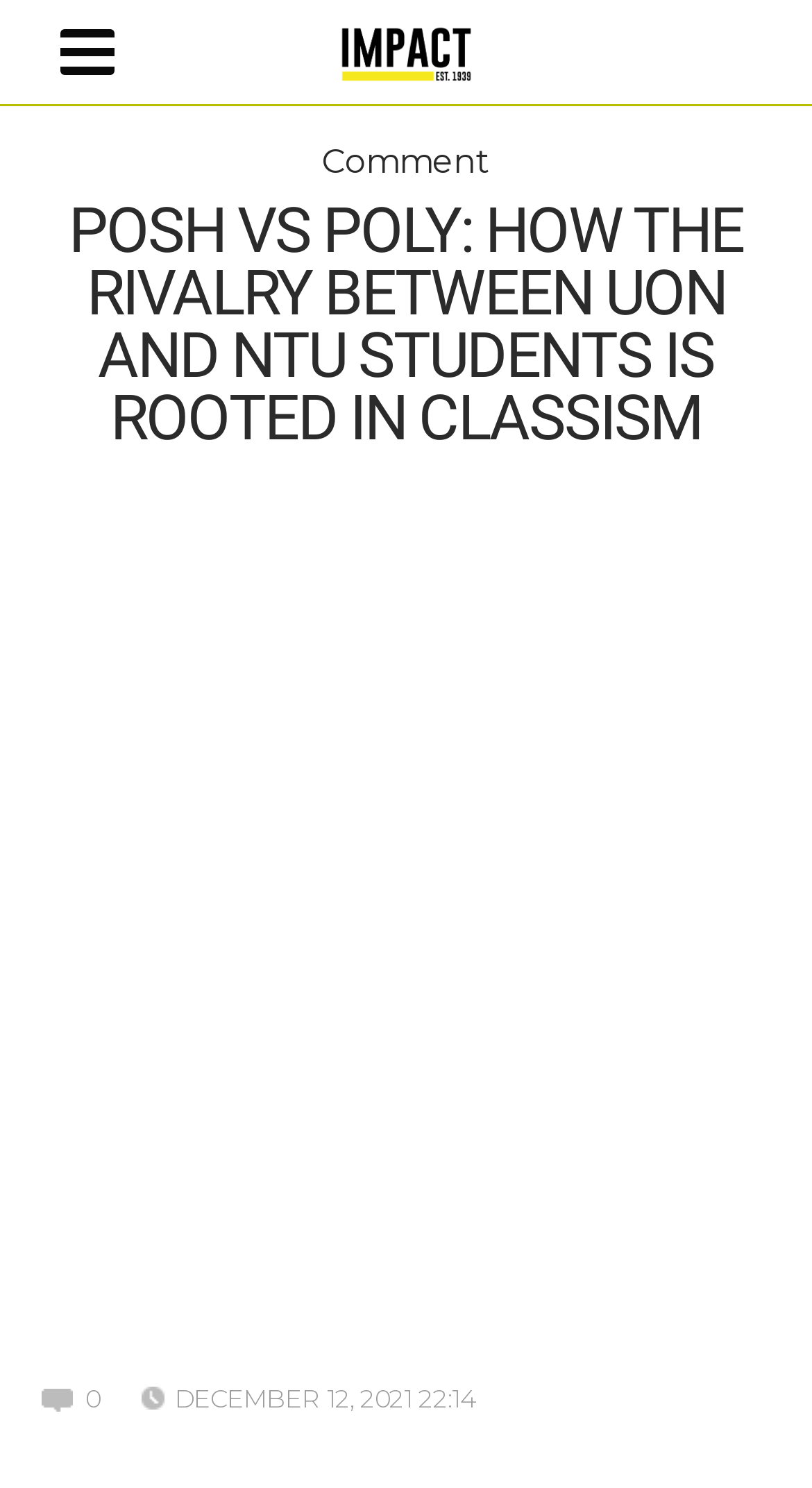Provide a comprehensive description of the webpage.

The webpage appears to be an article from Impact Magazine, with the title "POSH VS POLY: HOW THE RIVALRY BETWEEN UON AND NTU STUDENTS IS ROOTED IN CLASSISM" prominently displayed at the top. The title is centered, taking up most of the width of the page.

Below the title, there is a link to the magazine's homepage, "Impact Magazine", which is positioned near the top-left corner of the page. Next to it is an image, also labeled "Impact Magazine", which is slightly taller than the link.

On the top-right corner, there is another link with no text. Below it, there is a link to the "Comment" section, positioned roughly in the middle of the page width-wise.

At the bottom of the page, there are two lines of text. The first line displays the number "0", and the second line shows the date and time "DECEMBER 12, 2021 22:14". These lines are positioned near the bottom of the page, with the date and time taking up more width than the number.